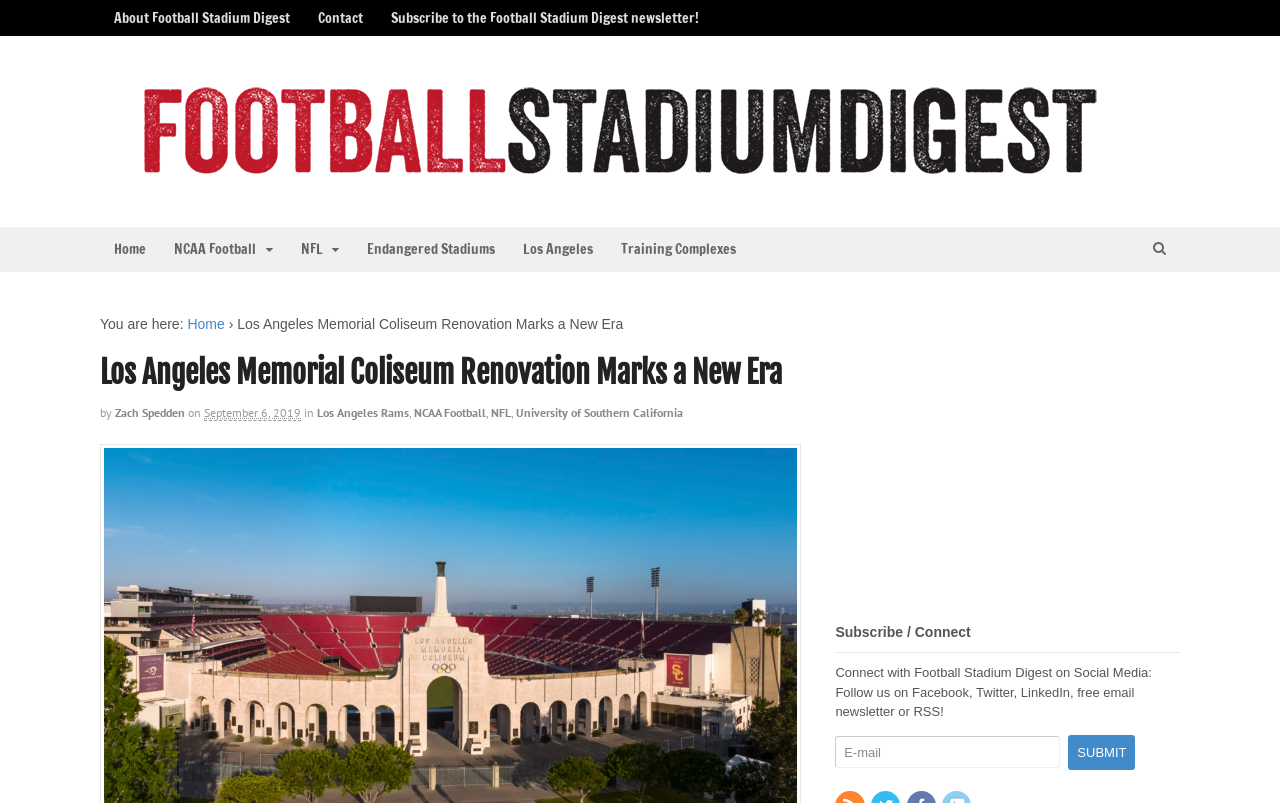Generate a comprehensive caption for the webpage you are viewing.

The webpage is about the Los Angeles Memorial Coliseum renovation, marking a new era for the historic venue. At the top, there are several links, including "About Football Stadium Digest", "Contact", and "Subscribe to the Football Stadium Digest newsletter!". Below these links, there is a larger link "Football Stadium Digest" with an accompanying image.

On the left side, there is a navigation menu with links to "Home", "NCAA Football", "NFL", "Endangered Stadiums", "Los Angeles", and "Training Complexes". There is also a search icon at the bottom of this menu.

The main content of the webpage starts with a header "Los Angeles Memorial Coliseum Renovation Marks a New Era" followed by the text "by Zach Spedden" and the date "September 6, 2019". Below this, there are links to related topics, including "Los Angeles Rams", "NCAA Football", "NFL", and "University of Southern California".

Further down, there is a section titled "Subscribe / Connect" with a description "Connect with Football Stadium Digest on Social Media: Follow us on Facebook, Twitter, LinkedIn, free email newsletter or RSS!". Below this, there is a form to subscribe to the newsletter, with a text box to enter an email address and a "Submit" button.